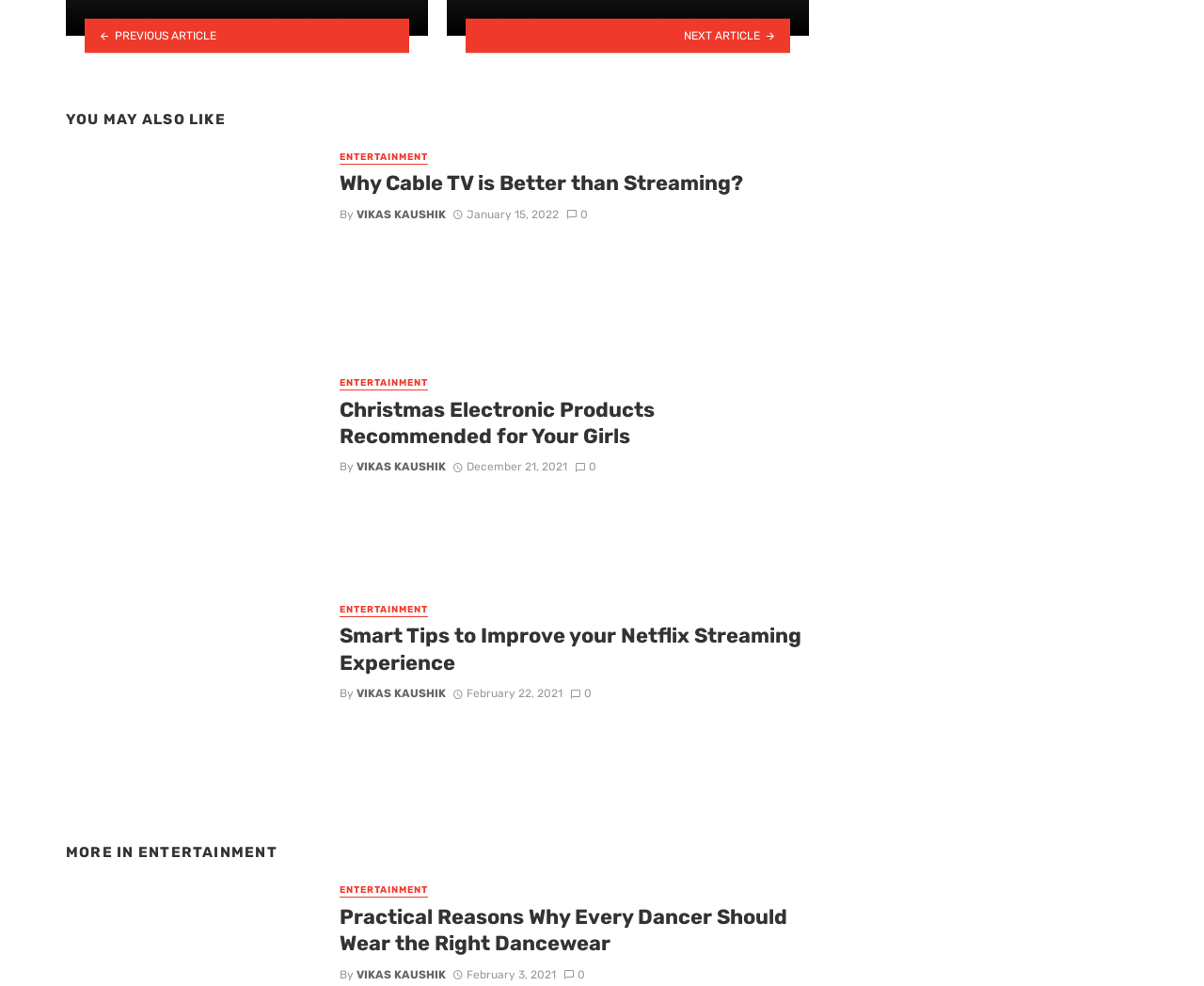How many articles are there in the 'YOU MAY ALSO LIKE' section?
Please provide a comprehensive answer based on the information in the image.

I counted the number of article elements that are children of the element with the text 'YOU MAY ALSO LIKE'. There are three article elements, which indicates that there are three articles in this section.